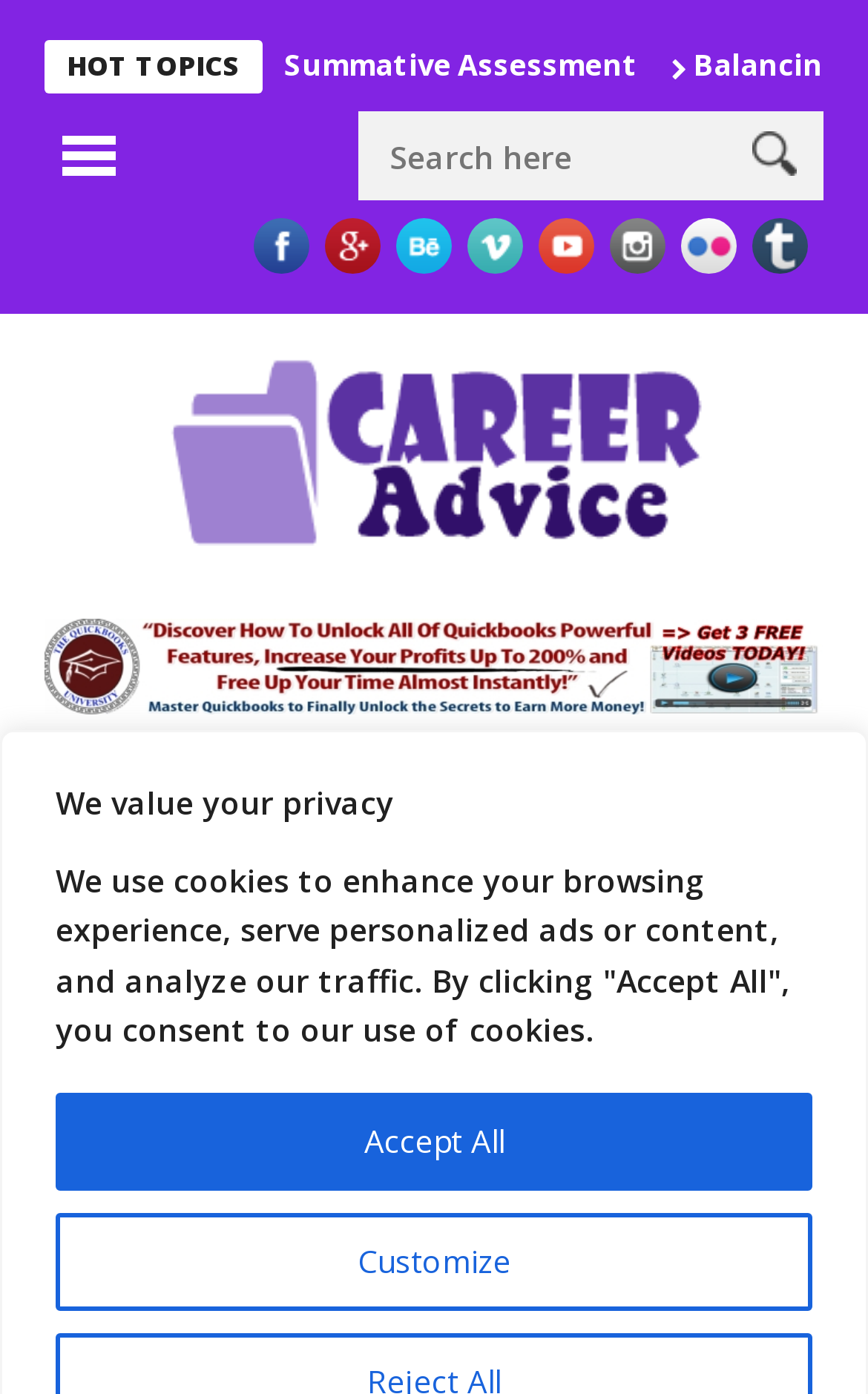Respond with a single word or short phrase to the following question: 
What is the purpose of the search bar?

To search the website